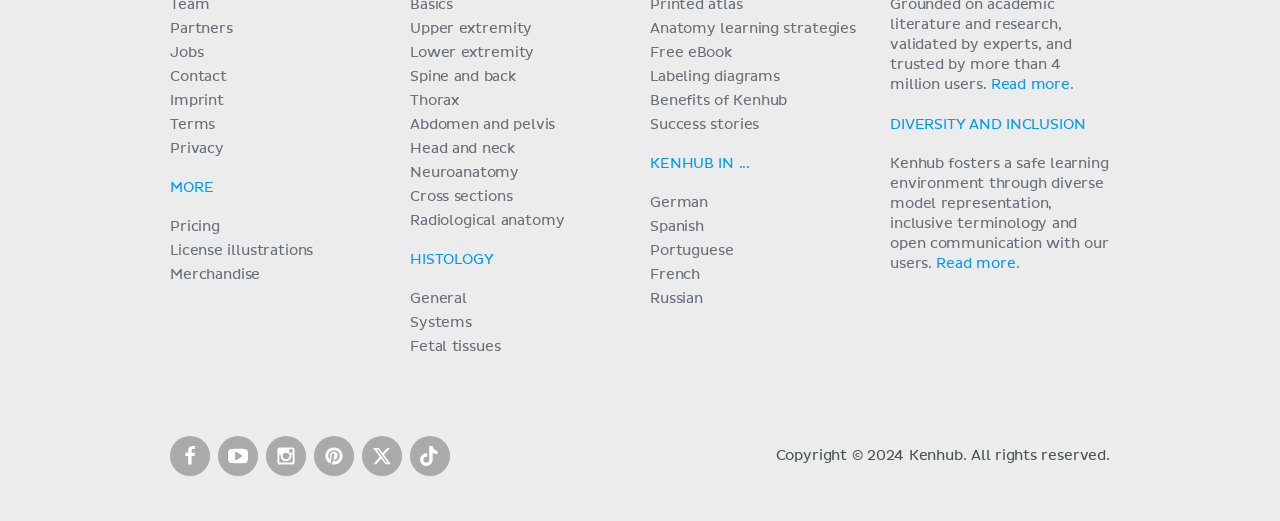Identify the bounding box coordinates for the UI element described as: "Privacy". The coordinates should be provided as four floats between 0 and 1: [left, top, right, bottom].

[0.133, 0.272, 0.175, 0.298]